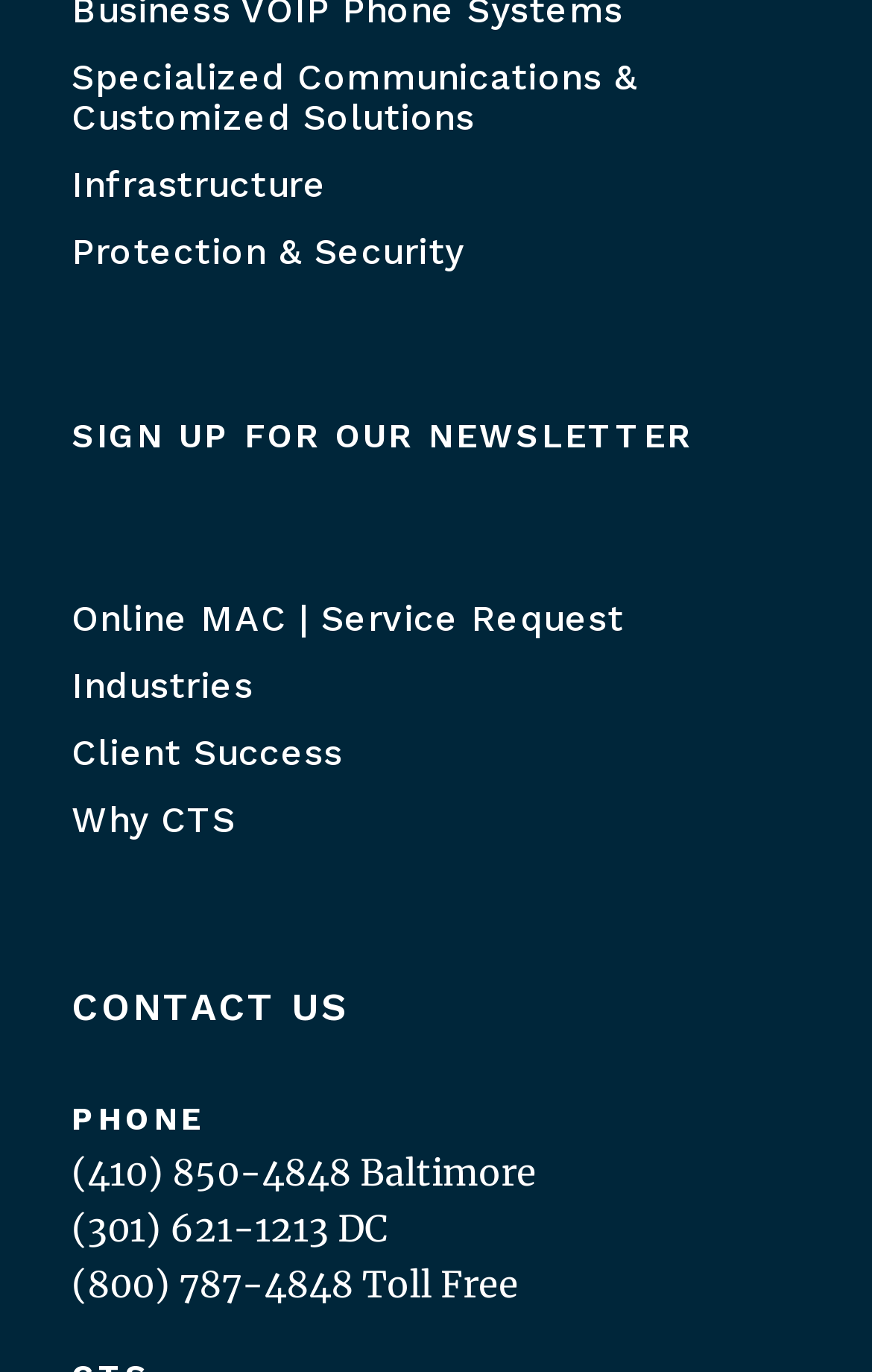Using the elements shown in the image, answer the question comprehensively: What is the location associated with the phone number (410) 850-4848?

I found the phone number (410) 850-4848 and its corresponding location, which is Baltimore, listed on the webpage.